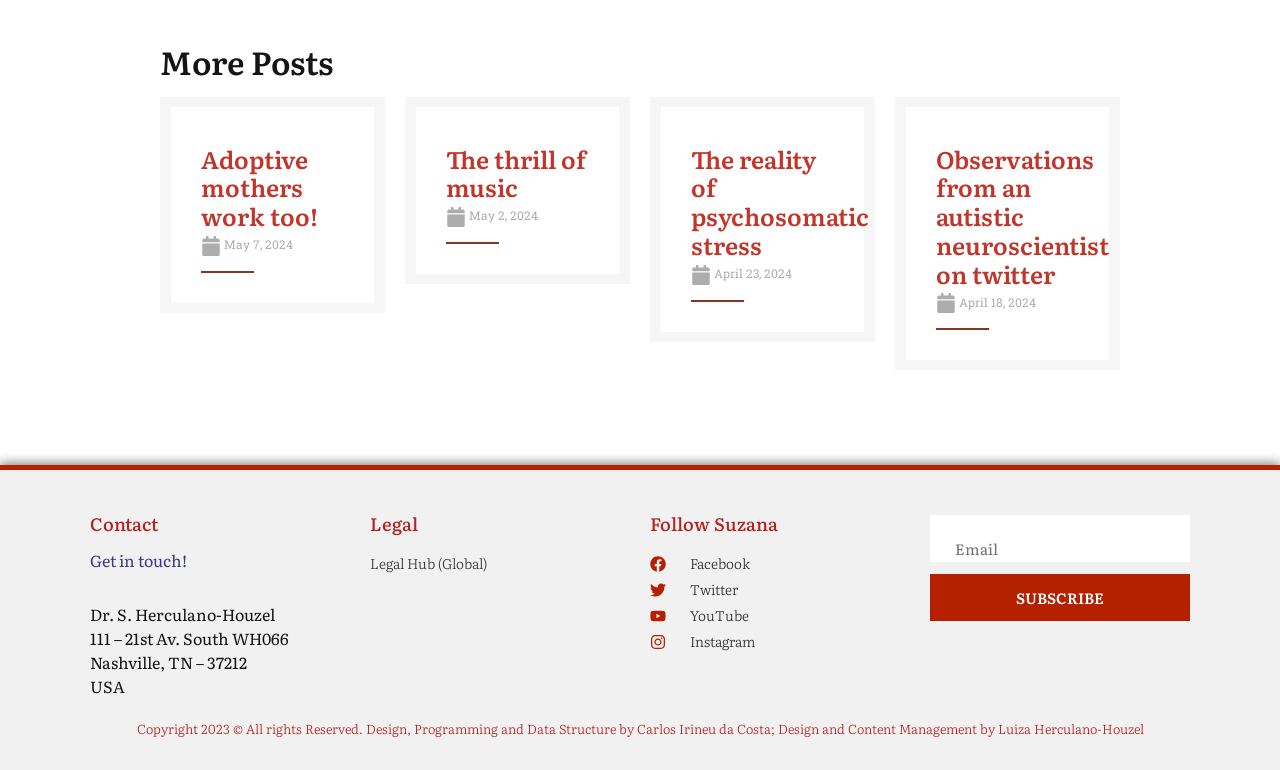Using the information in the image, give a detailed answer to the following question: How many posts are listed on this page?

I counted the number of headings with links, which are 'Adoptive mothers work too!', 'The thrill of music', 'The reality of psychosomatic stress', 'Observations from an autistic neuroscientist on twitter', and three more, totaling 7 posts.